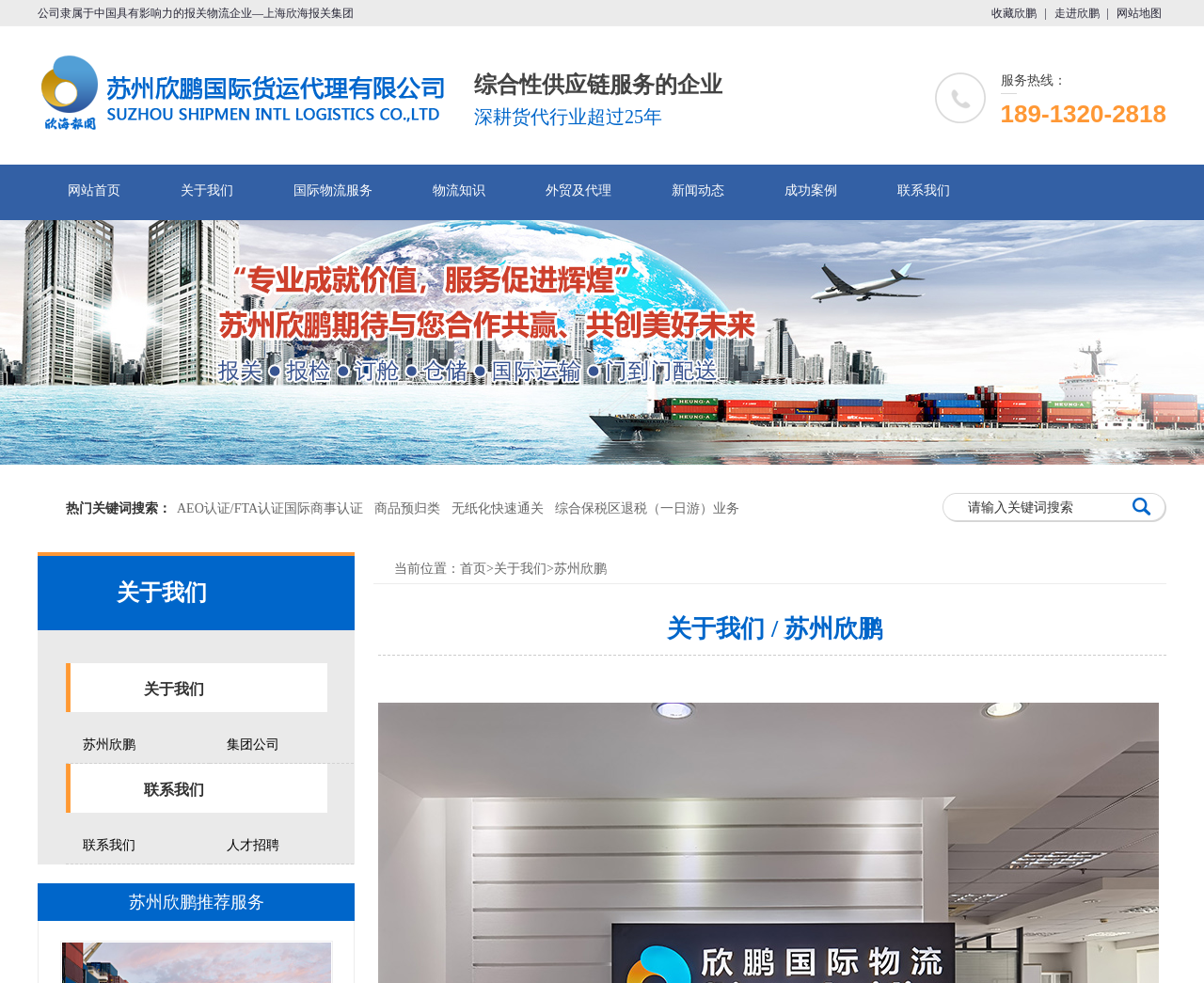Use a single word or phrase to answer the question: What is the purpose of the textbox at the bottom of the page?

searching